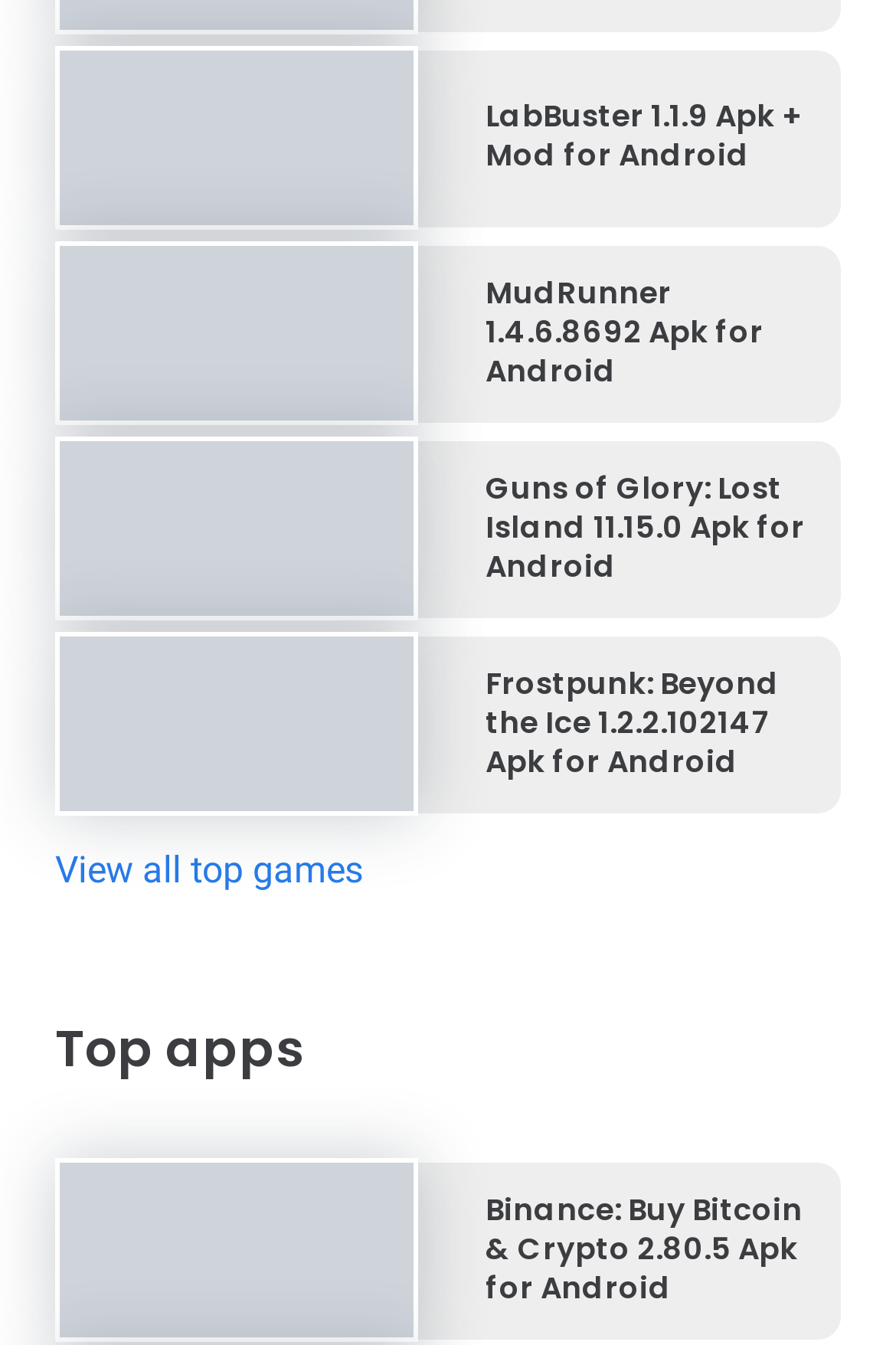Can you find the bounding box coordinates of the area I should click to execute the following instruction: "View all top games"?

[0.062, 0.63, 0.405, 0.662]